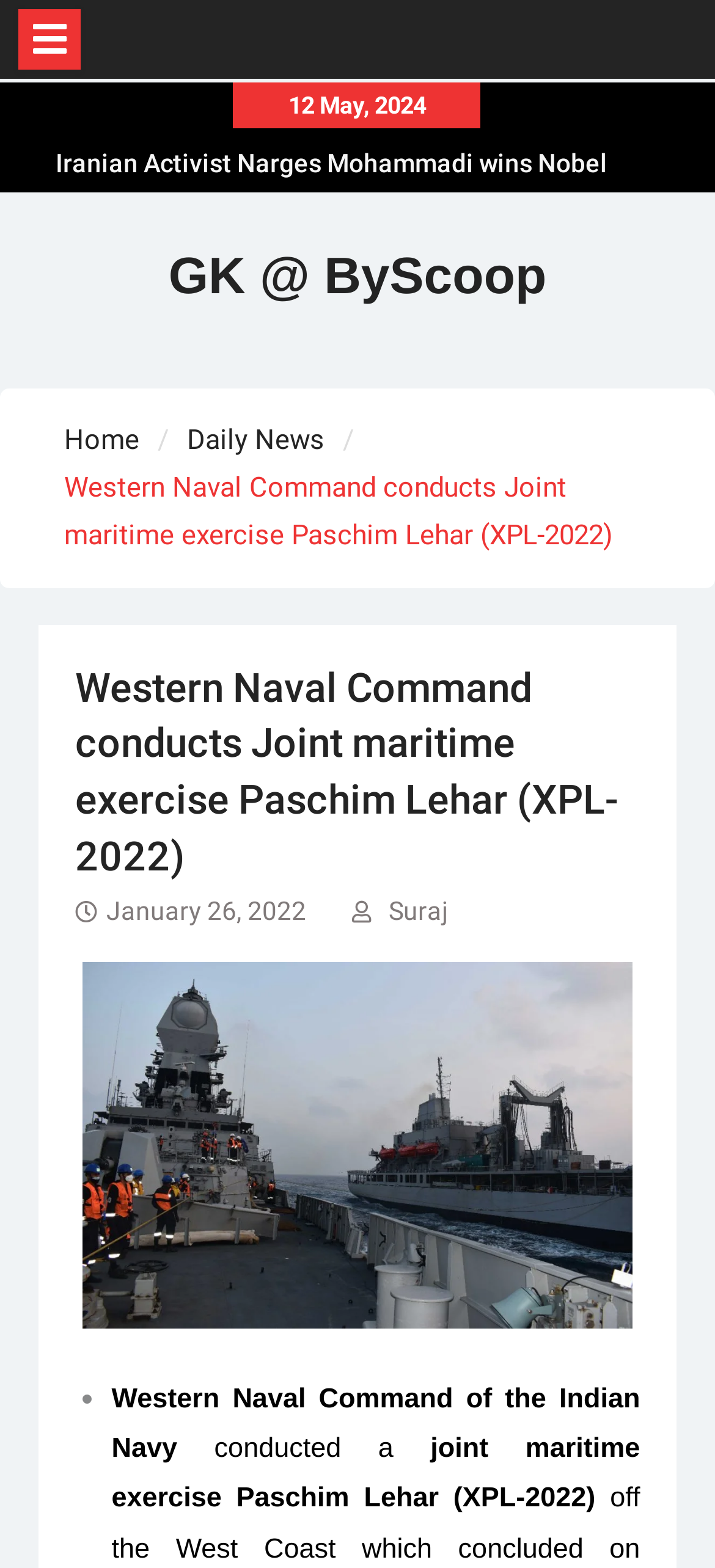What is the name of the bank mentioned in one of the links?
Give a single word or phrase as your answer by examining the image.

North East Small Finance Bank